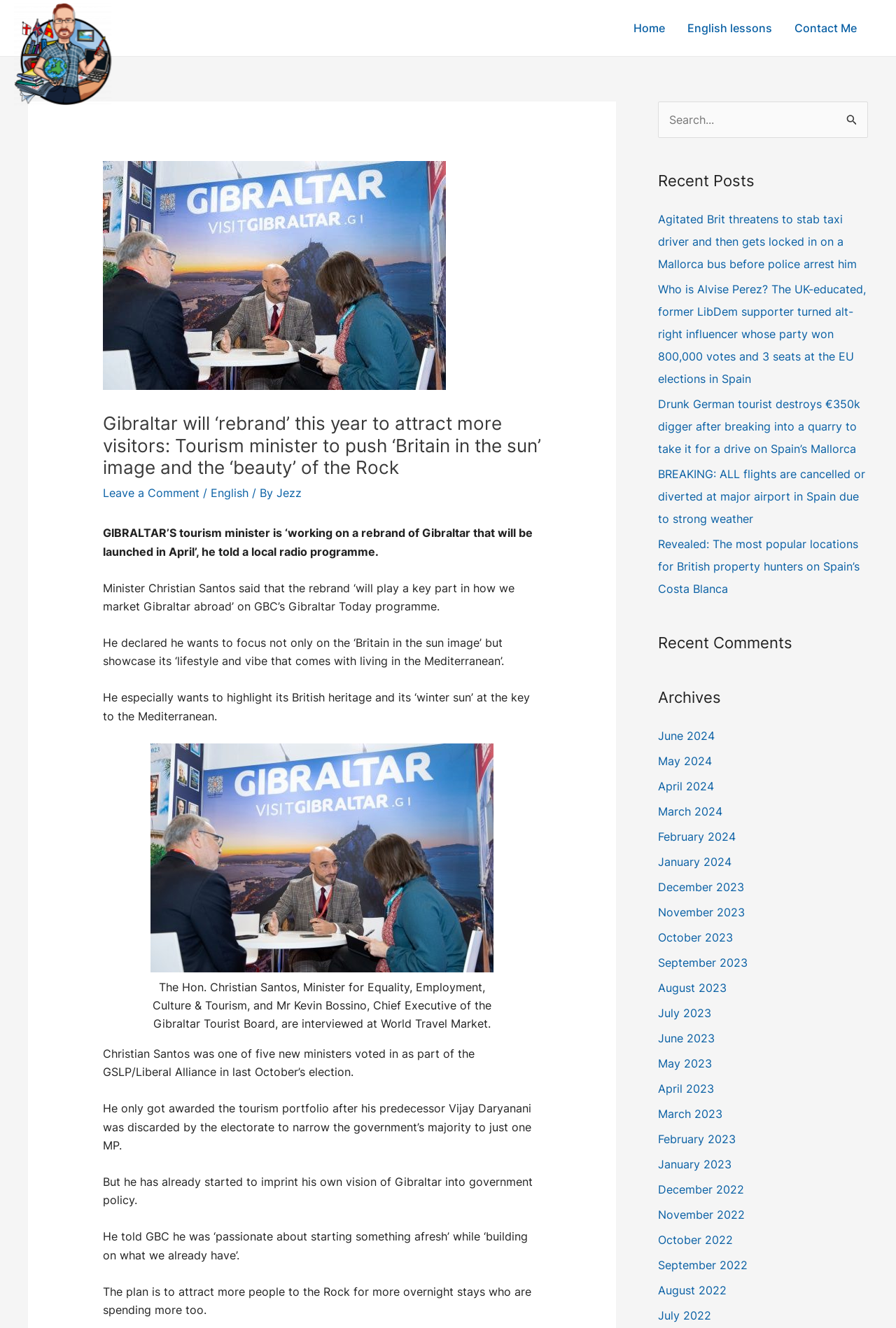Provide an in-depth caption for the elements present on the webpage.

This webpage is an article about Gibraltar's tourism minister rebranding the country to attract more visitors. At the top of the page, there is a navigation menu with links to "Home", "English lessons", and "Contact Me". Below the navigation menu, there is a header section with a heading that reads "Gibraltar will ‘rebrand’ this year to attract more visitors: Tourism minister to push ‘Britain in the sun’ image and the ‘beauty’ of the Rock". 

To the right of the header section, there is a search bar with a search button. Below the header section, there is a main content area with several paragraphs of text. The text describes the tourism minister's plan to rebrand Gibraltar and attract more visitors. There is also a figure with a caption that shows the tourism minister and the chief executive of the Gibraltar Tourist Board being interviewed at the World Travel Market.

On the right-hand side of the page, there are three complementary sections. The top section has a heading "Recent Posts" and lists several links to recent articles. The middle section has a heading "Recent Comments" and is currently empty. The bottom section has a heading "Archives" and lists links to articles from previous months, dating back to July 2022.

At the very top of the page, there is a small image with the text "The English Emigre". This is likely the website's logo.